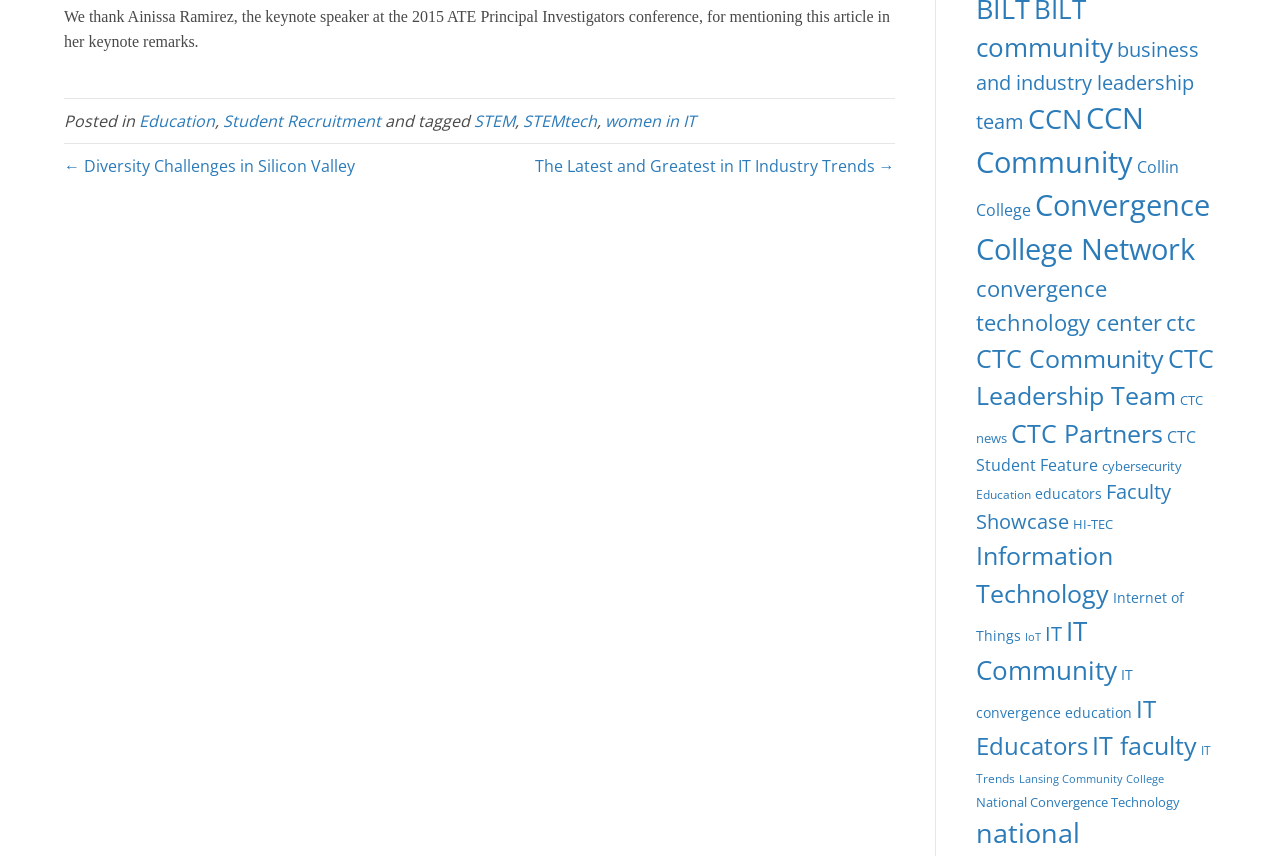Given the element description "business and industry leadership team", identify the bounding box of the corresponding UI element.

[0.762, 0.042, 0.936, 0.158]